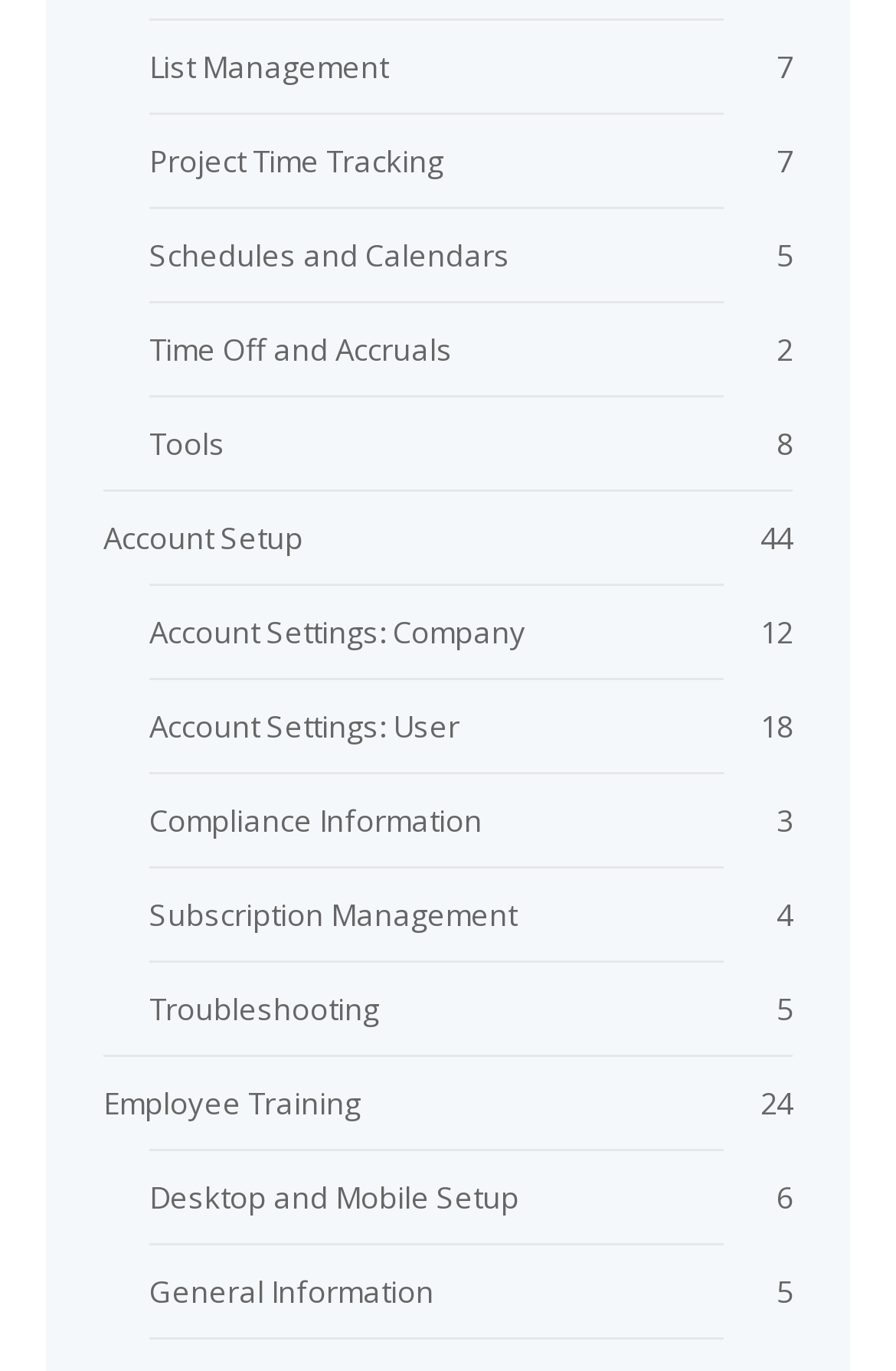Locate the bounding box coordinates of the element's region that should be clicked to carry out the following instruction: "Access Account Setup". The coordinates need to be four float numbers between 0 and 1, i.e., [left, top, right, bottom].

[0.115, 0.377, 0.338, 0.407]